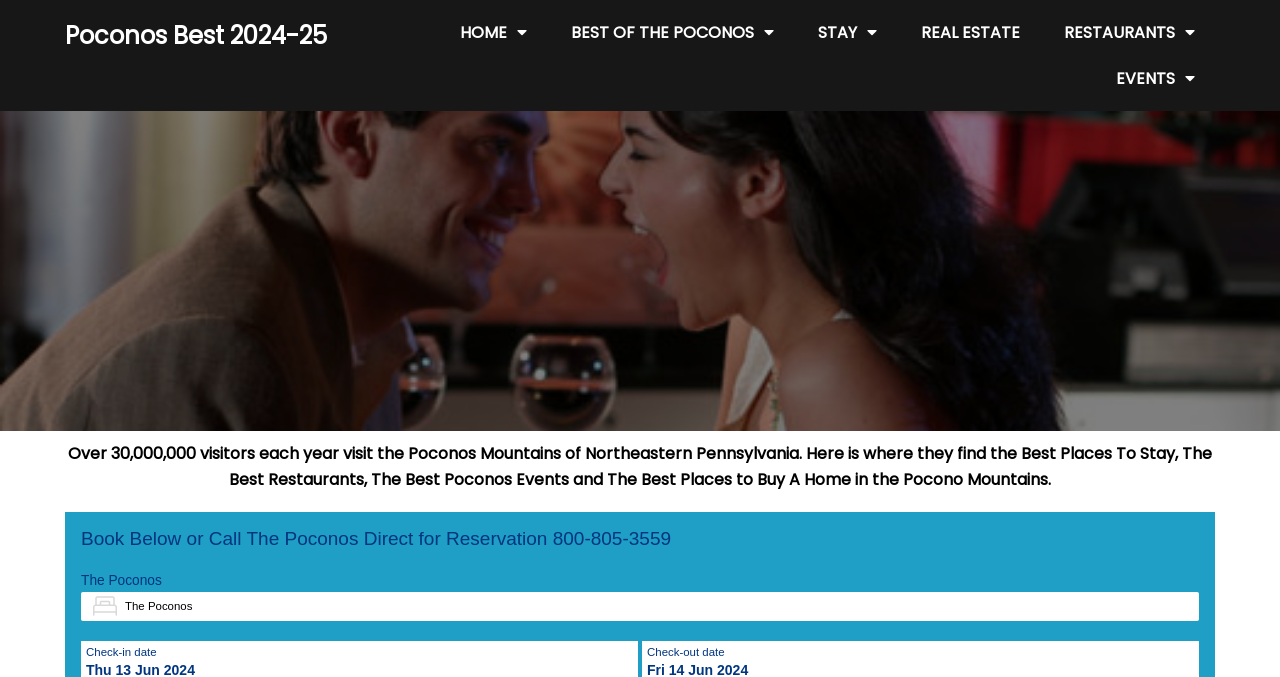What is the region described on this webpage?
Kindly answer the question with as much detail as you can.

The webpage is about the Pocono Mountains of Northeastern Pennsylvania, and it provides information about the best places to stay, restaurants, events, and real estate in this region.